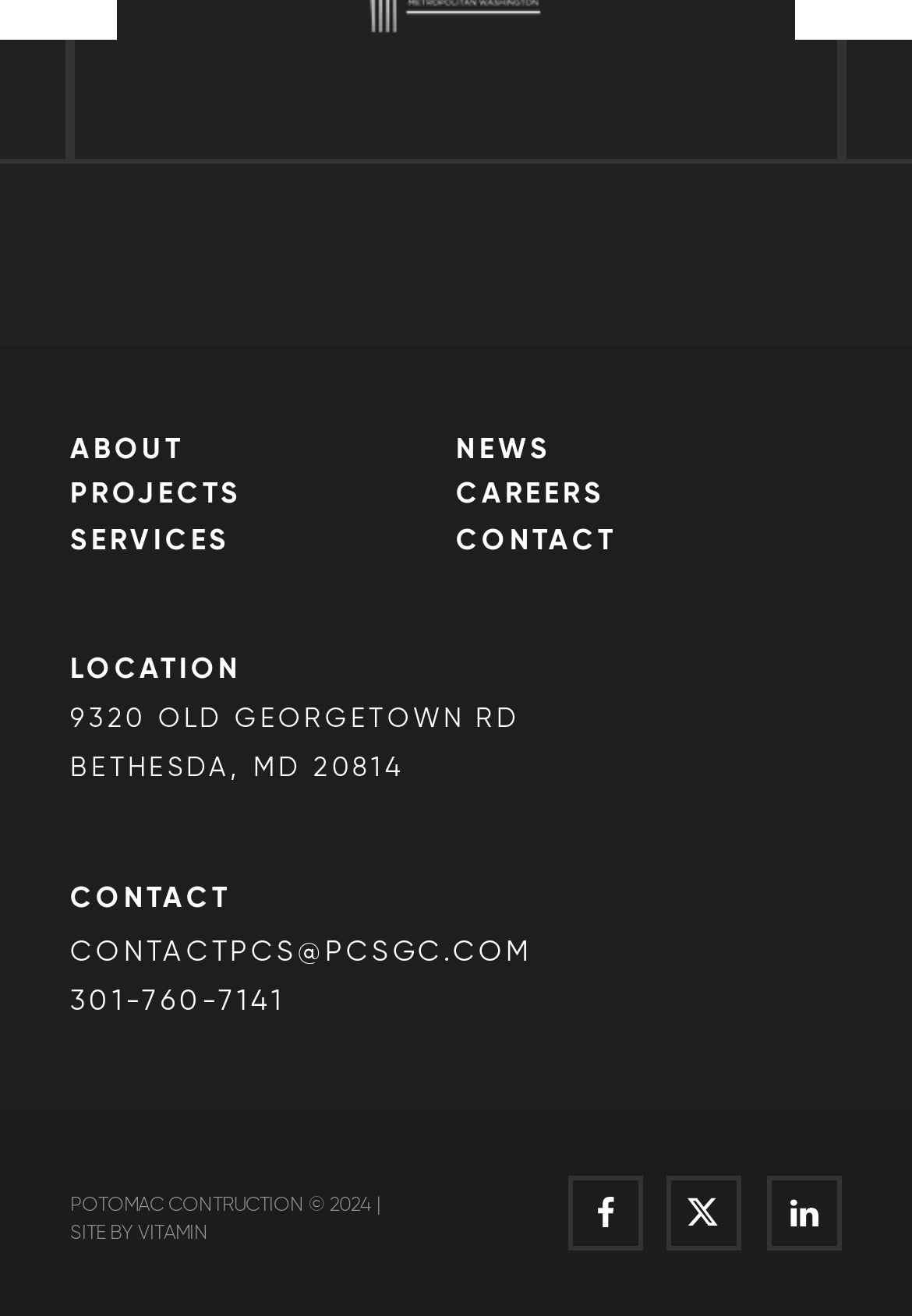Please determine the bounding box coordinates, formatted as (top-left x, top-left y, bottom-right x, bottom-right y), with all values as floating point numbers between 0 and 1. Identify the bounding box of the region described as: contactpcs@pcsgc.com

[0.077, 0.708, 0.586, 0.735]